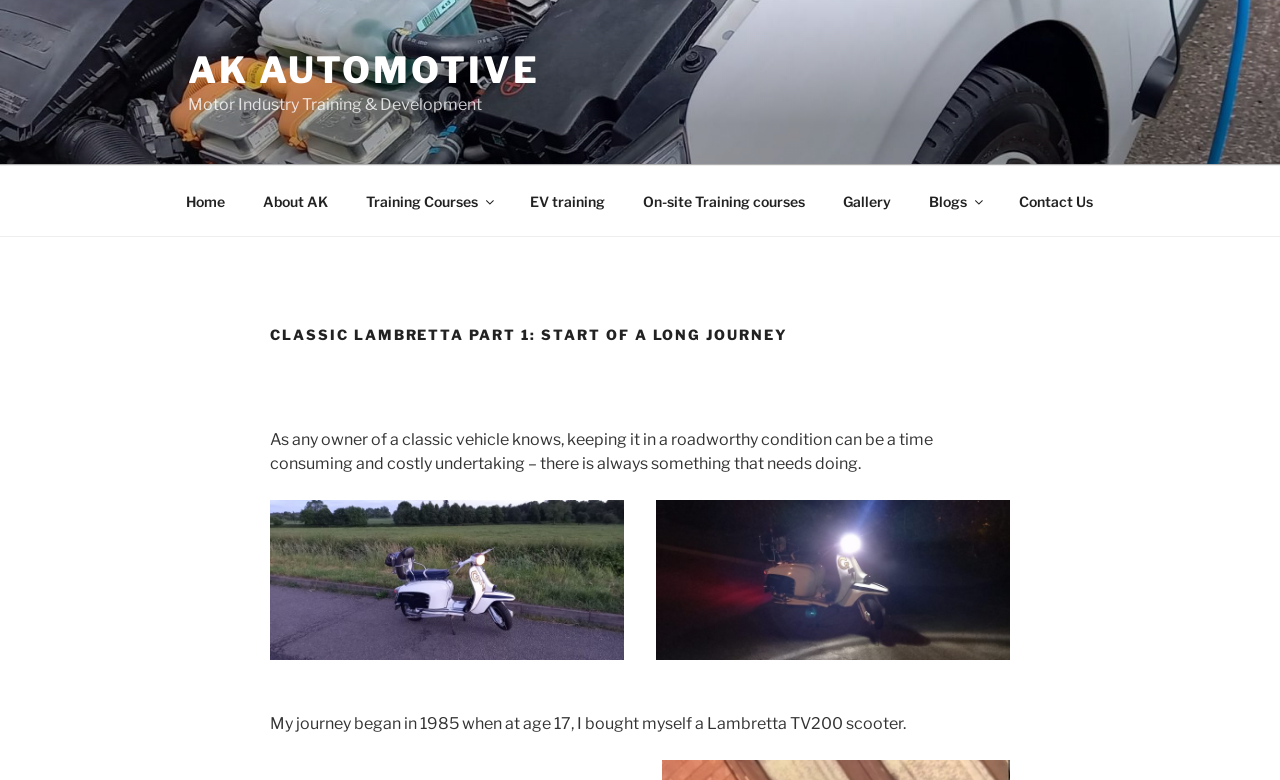Specify the bounding box coordinates of the area that needs to be clicked to achieve the following instruction: "Click on the 'AK AUTOMOTIVE' link".

[0.147, 0.062, 0.421, 0.118]